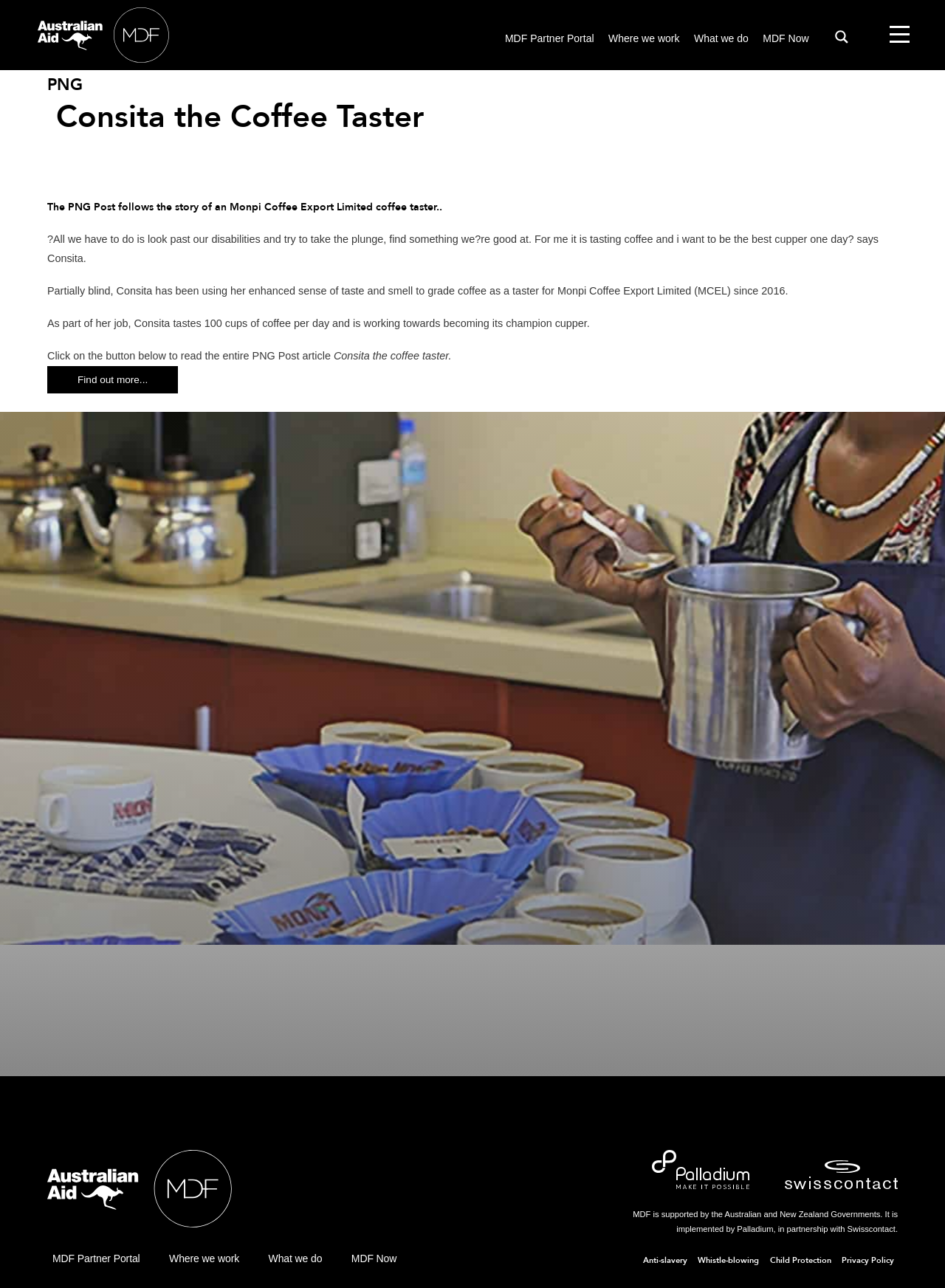Identify and provide the bounding box for the element described by: "MDF Now".

[0.372, 0.972, 0.42, 0.982]